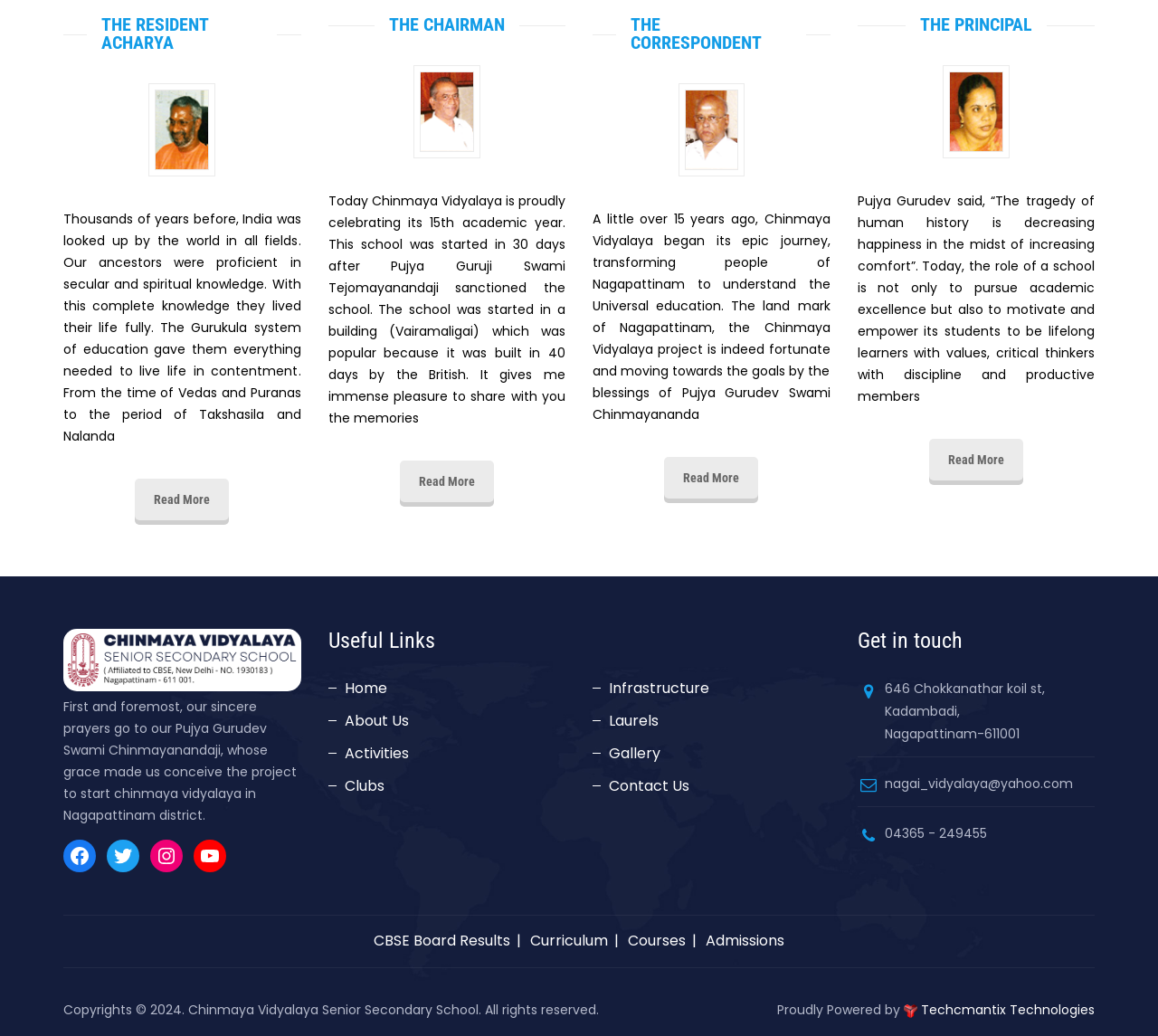How many 'Read More' buttons are there?
Please give a detailed and elaborate explanation in response to the question.

I counted the number of 'Read More' buttons on the webpage and found four of them, each corresponding to a different section: 'THE RESIDENT ACHARYA', 'THE CHAIRMAN', 'THE CORRESPONDENT', and 'THE PRINCIPAL'.